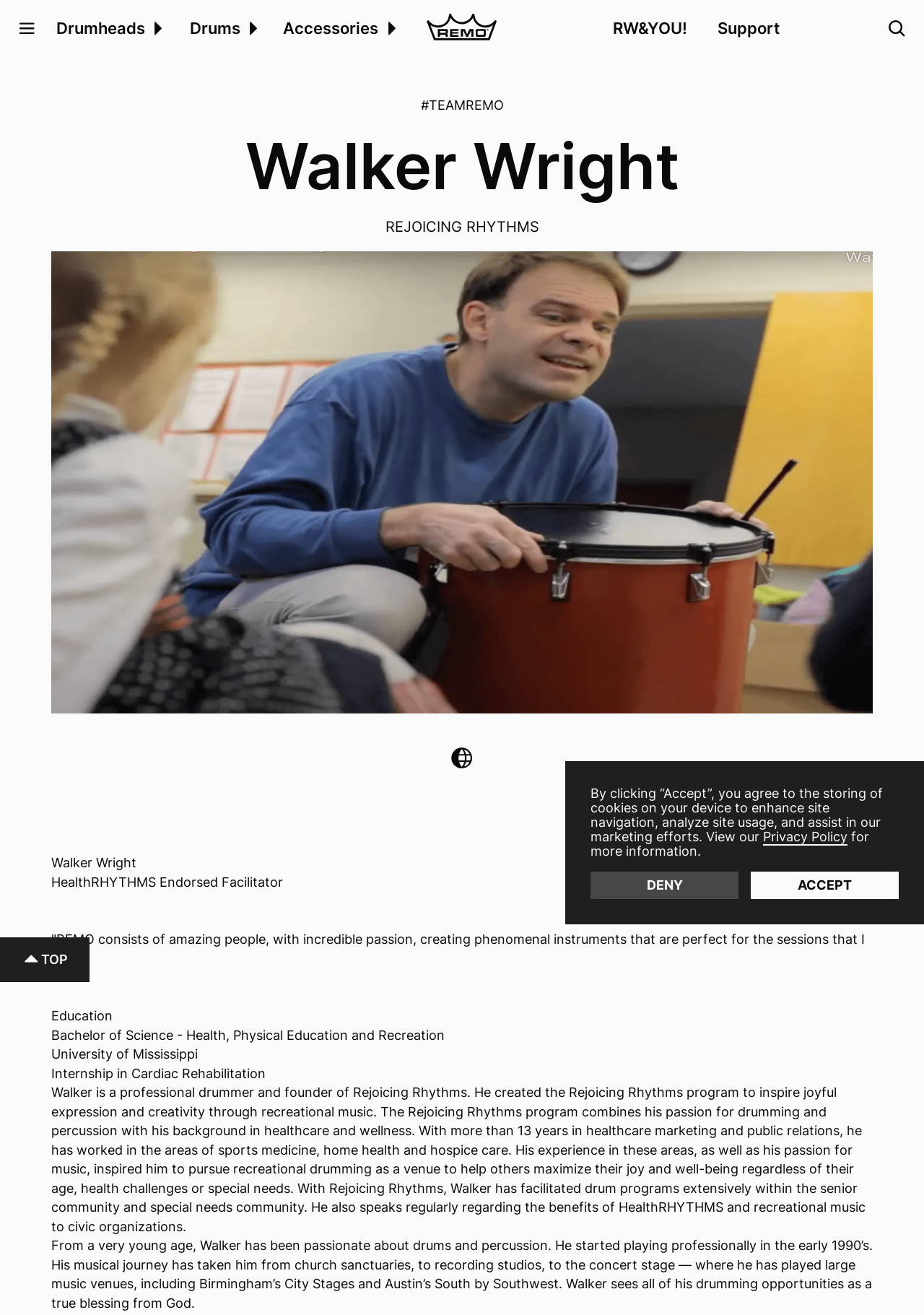Generate a thorough caption that explains the contents of the webpage.

This webpage is about Walker Wright, a HealthRHYTHMS Endorsed Facilitator, and his program Rejoicing Rhythms. At the top of the page, there is a main menu banner with a dropdown menu that contains links to different sections, including Drumheads, Drums, and Accessories. Below the menu, there is a large image of Walker Wright, and a heading with his name.

On the left side of the page, there is a section with a heading "RW&YOU!" and links to Support and a search bar. On the right side, there is a section with a link to "#TEAMREMO" and a heading "Walker Wright" in a larger font size.

Below the heading, there is a paragraph of text that describes Walker Wright's quote about REMO, a company that creates phenomenal instruments. Following this, there is a section with Walker's bio, including his education and work experience in healthcare marketing and public relations.

The bio section is divided into several paragraphs, each describing a different aspect of Walker's life, including his passion for drumming and percussion, his experience in facilitating drum programs for seniors and people with special needs, and his musical journey.

At the bottom of the page, there is a section with a link to the top of the page, a cookie policy notification, and buttons to accept or deny cookies. There is also an iframe that opens a widget with more information.

Throughout the page, there are several images, including a logo of Remo, images of Walker Wright, and icons for the dropdown menus. The overall layout of the page is organized, with clear headings and concise text.